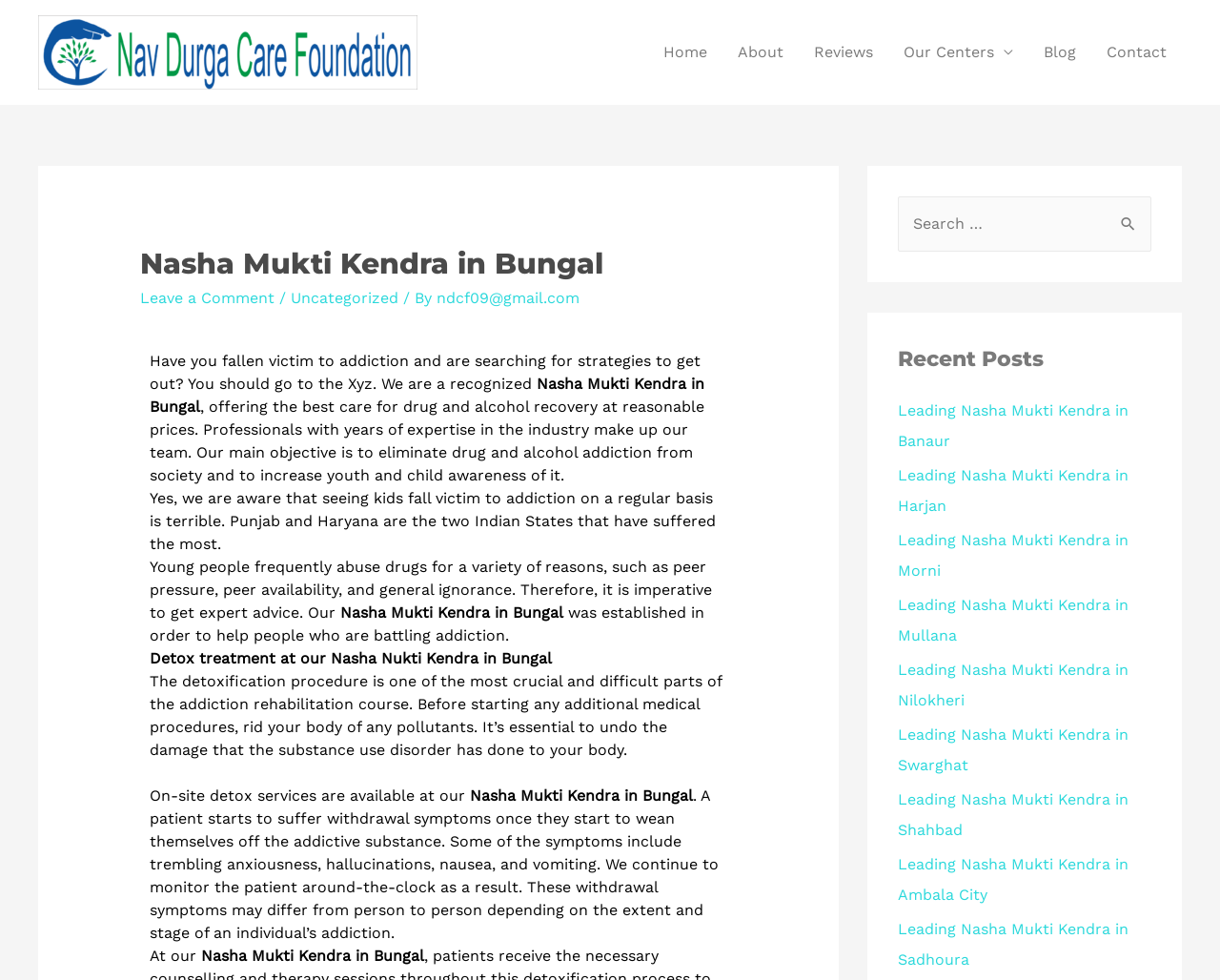Explain the webpage's design and content in an elaborate manner.

This webpage is about Nasha Mukti Kendra, a recognized rehabilitation center in Bungal, offering care for drug and alcohol recovery. At the top, there is a navigation menu with links to different sections of the website, including Home, About, Reviews, Our Centers, Blog, and Contact. Below the navigation menu, there is a header section with the title "Nasha Mukti Kendra in Bungal" and a link to leave a comment.

The main content of the webpage is divided into several sections. The first section introduces the problem of addiction and the importance of seeking help. It explains that the center offers the best care for drug and alcohol recovery at reasonable prices, with a team of professionals who aim to eliminate addiction from society.

The next section discusses the reasons why young people fall victim to addiction, such as peer pressure and ignorance, and the importance of seeking expert advice. It also mentions that the center was established to help people battling addiction.

The following section focuses on detox treatment at the center, explaining that it is a crucial and difficult part of the addiction rehabilitation course. It describes the detoxification procedure and the importance of ridding the body of pollutants before starting any additional medical procedures.

The webpage also features a search box at the top right corner, allowing users to search for specific content. Below the search box, there is a section titled "Recent Posts" with links to several articles about leading Nasha Mukti Kendra in different locations.

Throughout the webpage, there are several instances of the text "Nasha Mukti Kendra in Bungal", which suggests that the center is the main focus of the webpage. The overall layout of the webpage is clean and easy to navigate, with clear headings and concise text.